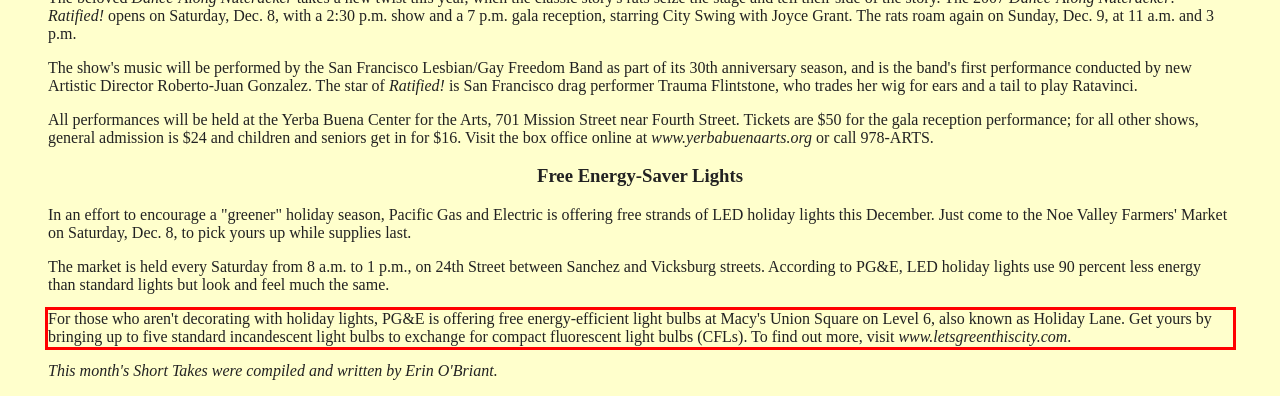The screenshot you have been given contains a UI element surrounded by a red rectangle. Use OCR to read and extract the text inside this red rectangle.

For those who aren't decorating with holiday lights, PG&E is offering free energy-efficient light bulbs at Macy's Union Square on Level 6, also known as Holiday Lane. Get yours by bringing up to five standard incandescent light bulbs to exchange for compact fluorescent light bulbs (CFLs). To find out more, visit www.letsgreenthiscity.com.